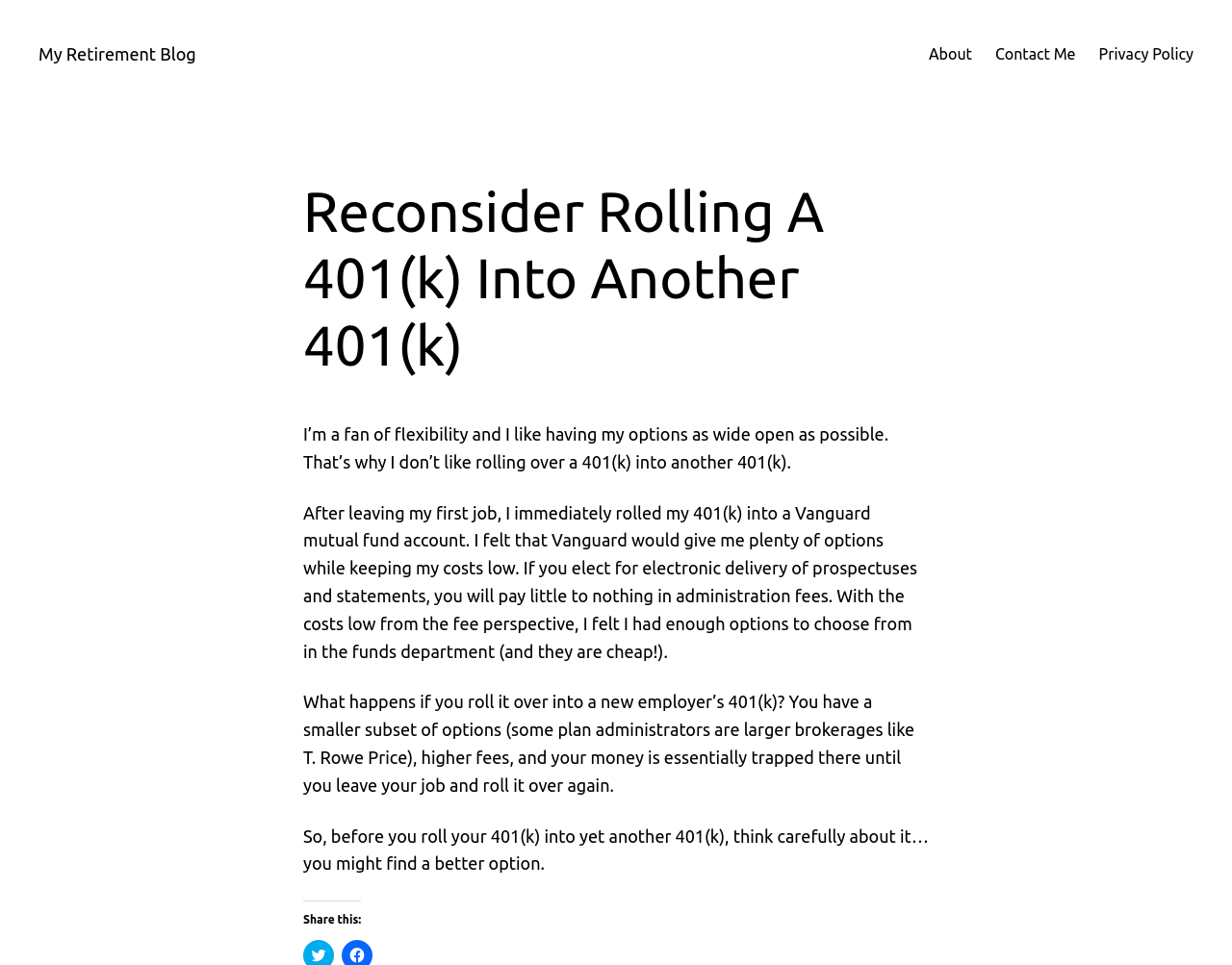What is the tone of the article?
Please answer using one word or phrase, based on the screenshot.

Cautionary